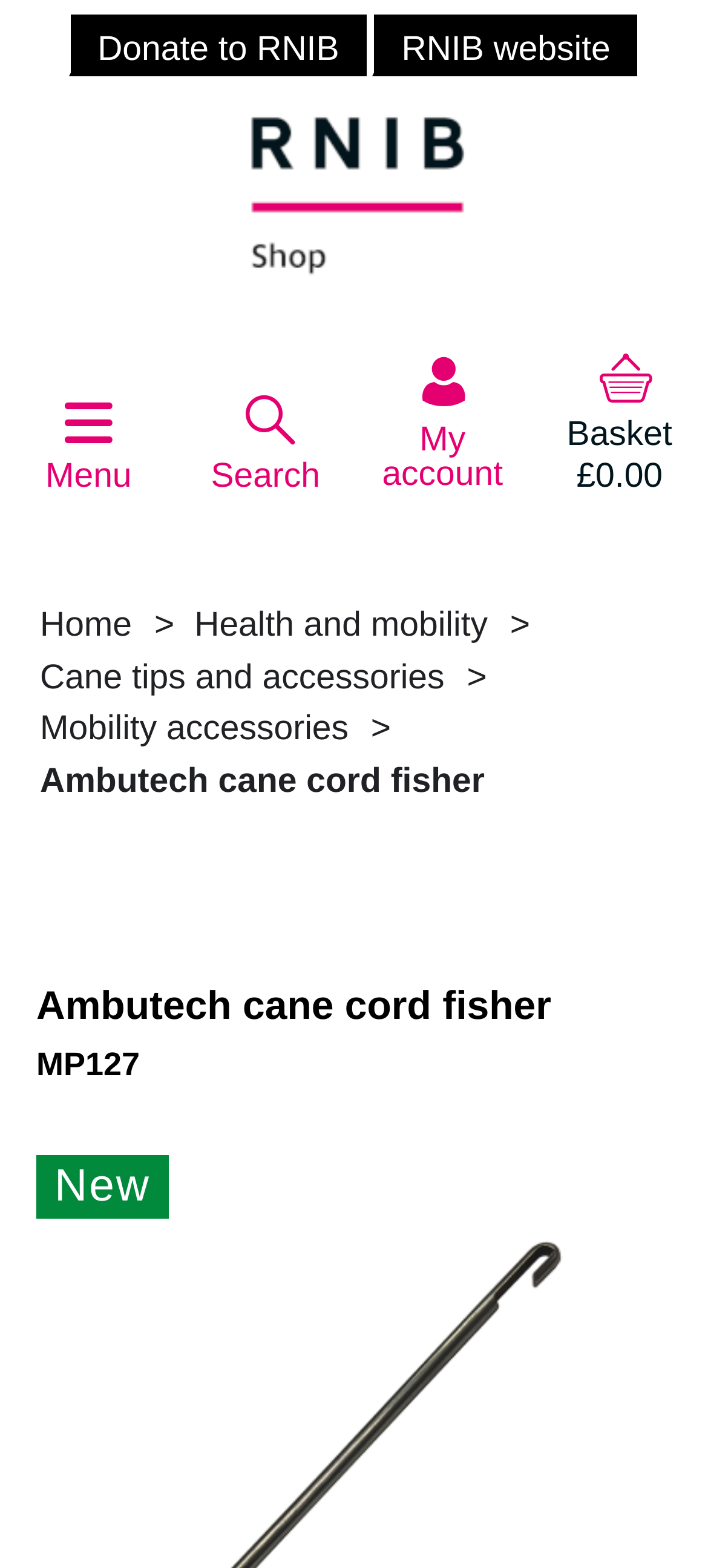Is the Ambutech cane cord fisher a new product?
Offer a detailed and exhaustive answer to the question.

Below the heading 'Ambutech cane cord fisher', there is a label 'New', indicating that the product is new.